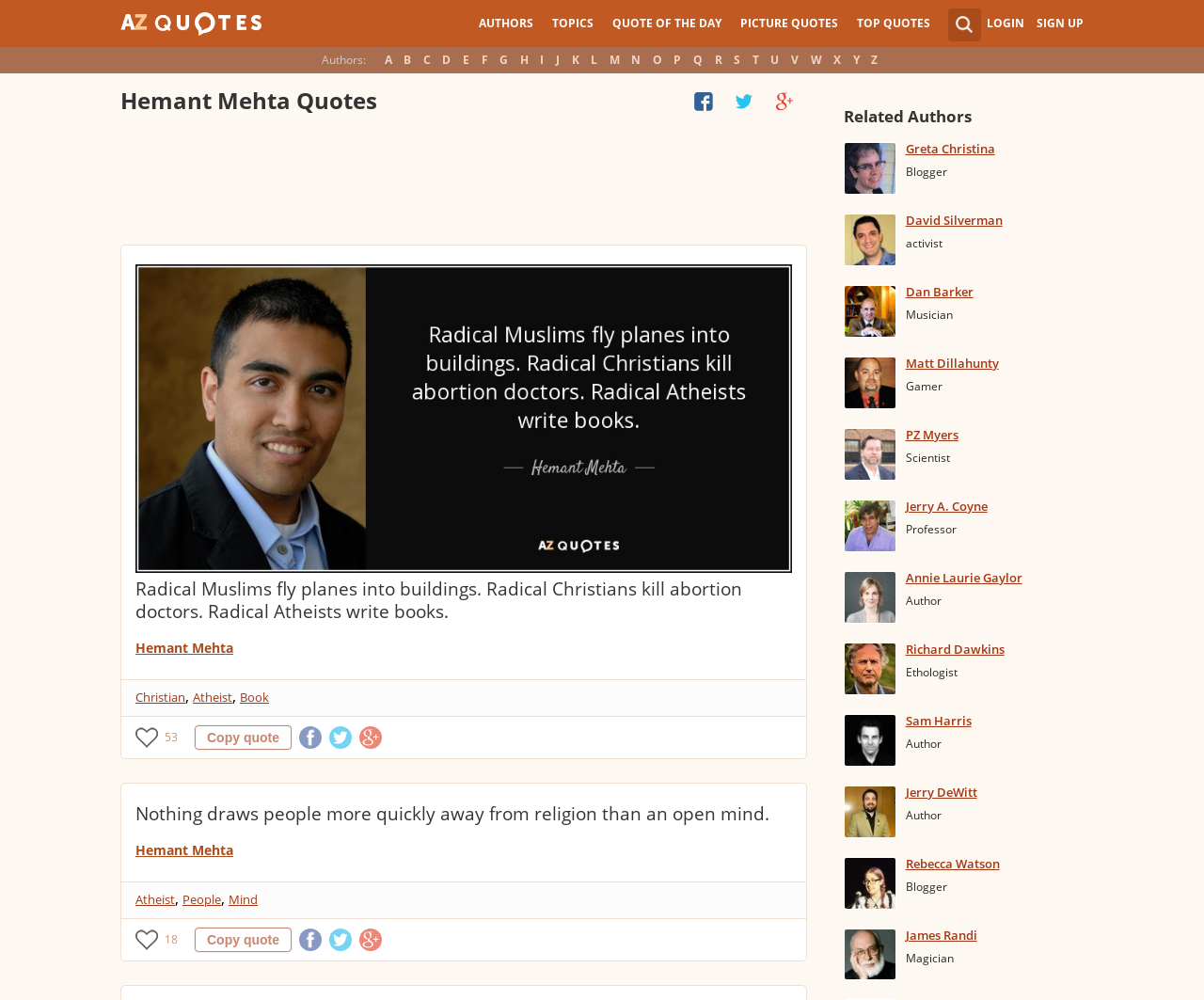Provide the bounding box coordinates of the area you need to click to execute the following instruction: "Click on the 'TOP QUOTES' link".

[0.704, 0.0, 0.781, 0.047]